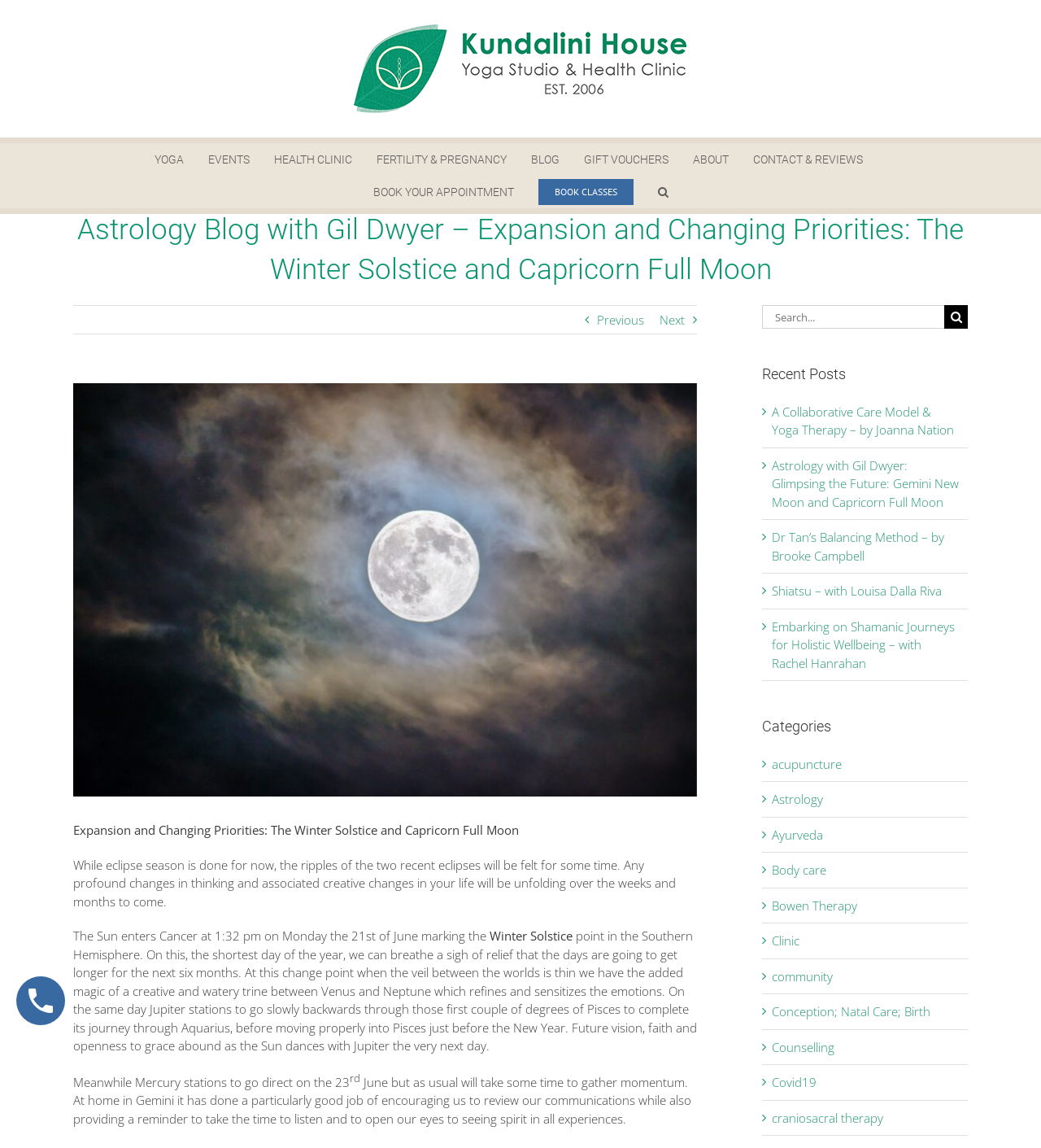Determine the bounding box coordinates for the area that needs to be clicked to fulfill this task: "Click on the 'YOGA' link". The coordinates must be given as four float numbers between 0 and 1, i.e., [left, top, right, bottom].

[0.148, 0.125, 0.176, 0.153]